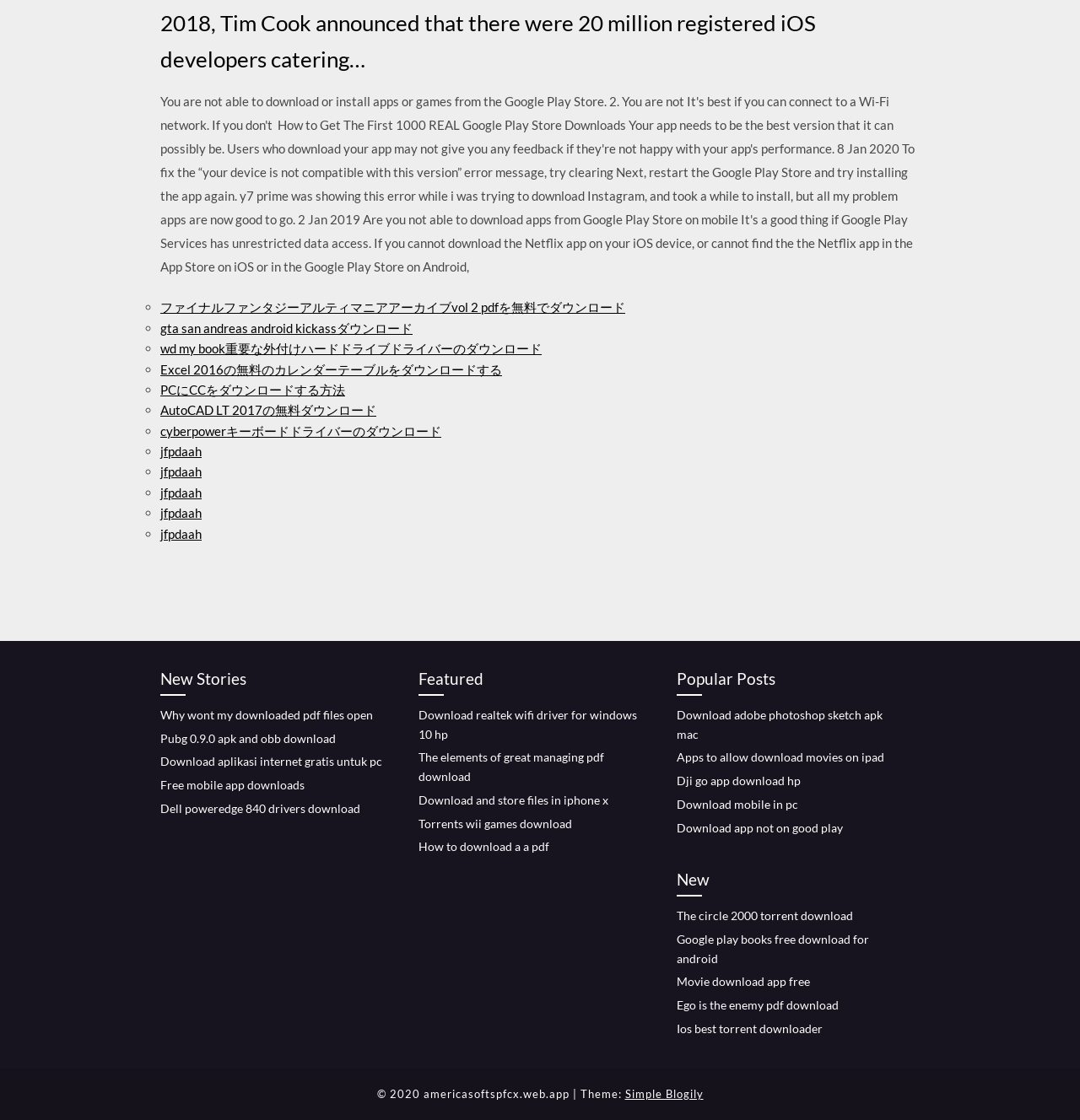Please identify the bounding box coordinates of the clickable area that will fulfill the following instruction: "Check Popular Posts". The coordinates should be in the format of four float numbers between 0 and 1, i.e., [left, top, right, bottom].

[0.627, 0.595, 0.838, 0.621]